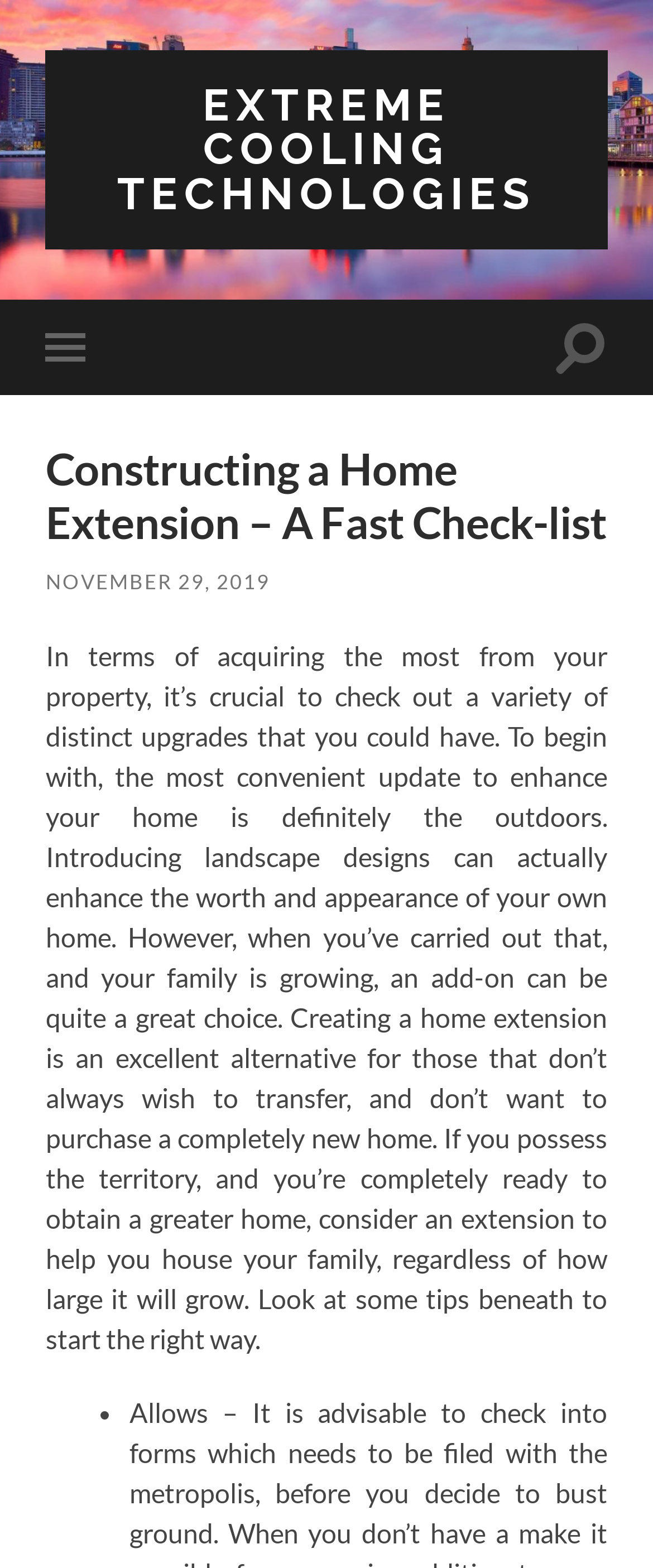What type of upgrade is mentioned as the most convenient?
Please provide a comprehensive answer based on the visual information in the image.

The webpage states that the most convenient update to enhance one's home is definitely the outdoors, suggesting that upgrading or improving the outdoor area of one's property is a relatively easy and convenient way to enhance its value and appearance.